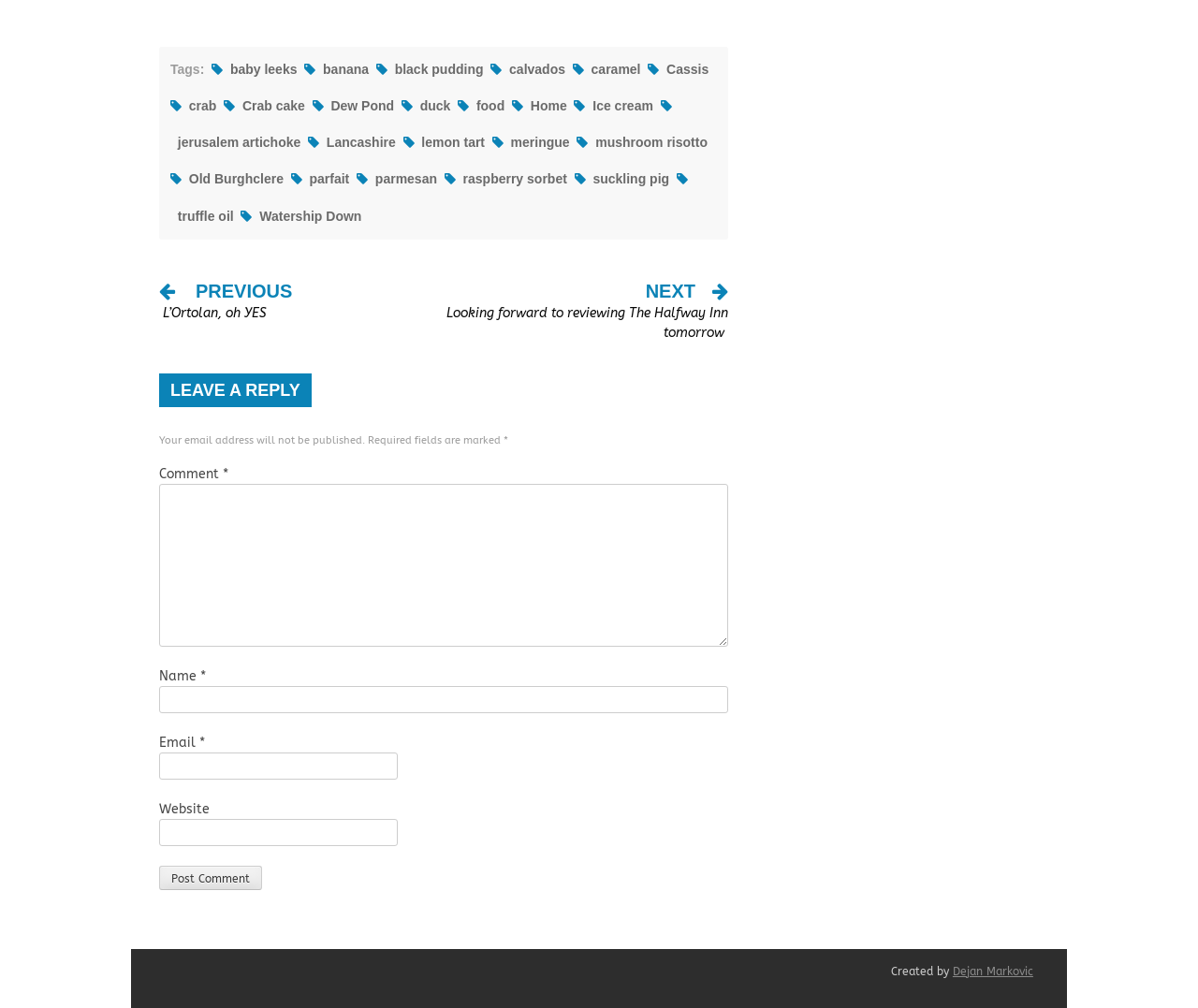Please provide the bounding box coordinates for the element that needs to be clicked to perform the instruction: "Leave a comment". The coordinates must consist of four float numbers between 0 and 1, formatted as [left, top, right, bottom].

[0.133, 0.462, 0.186, 0.478]